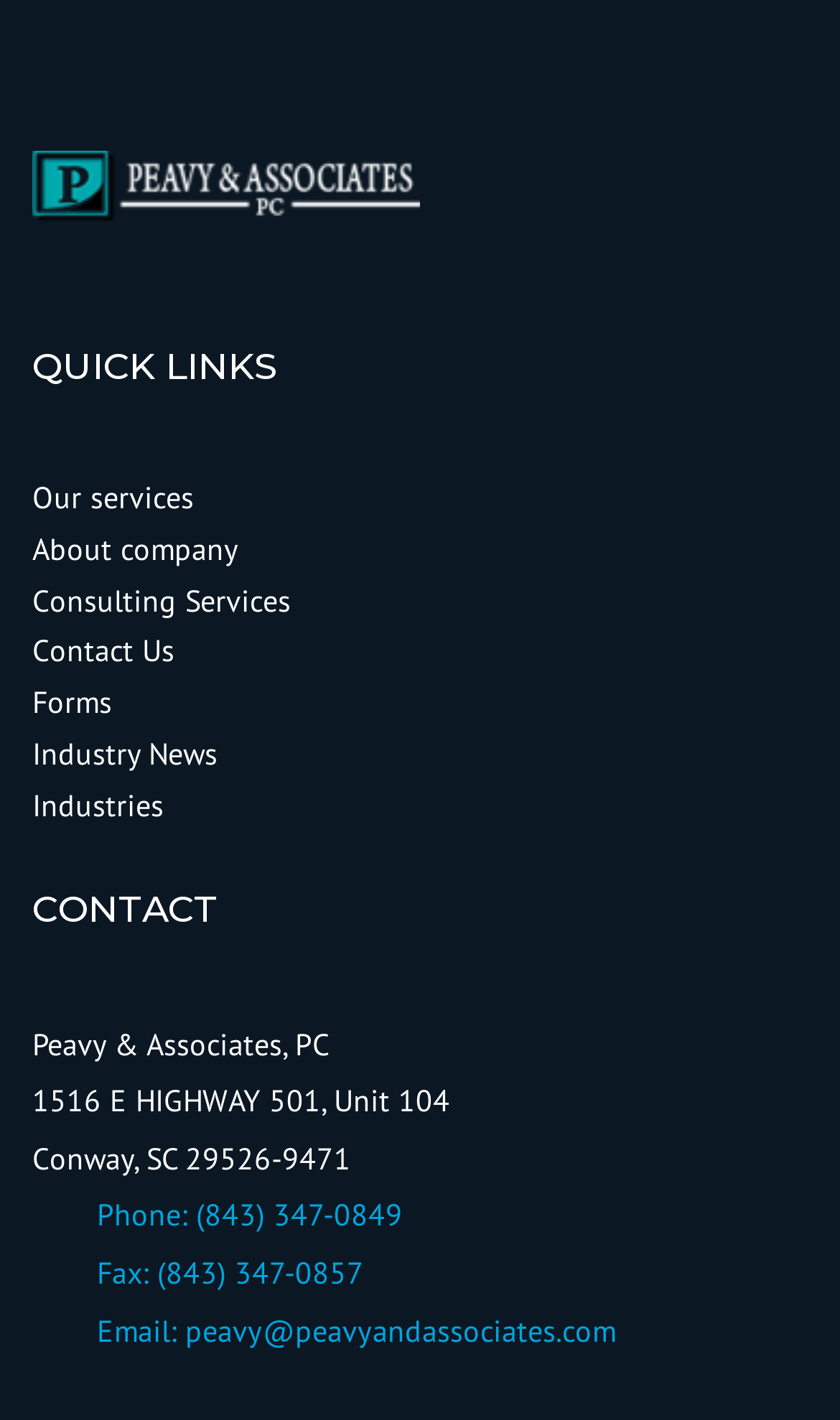What is the phone number?
Refer to the image and respond with a one-word or short-phrase answer.

(843) 347-0849